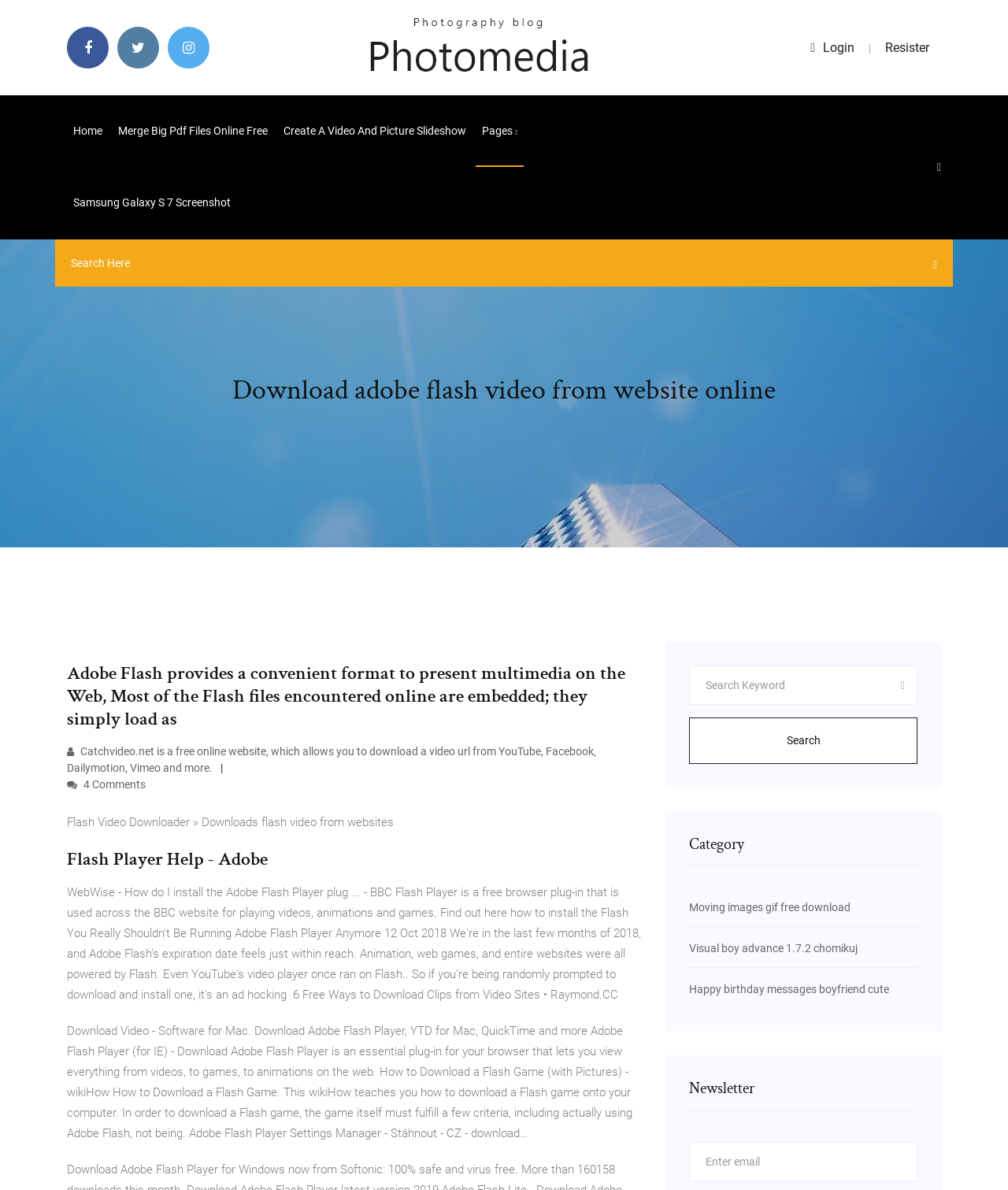Could you highlight the region that needs to be clicked to execute the instruction: "Download Adobe Flash video from website online"?

[0.066, 0.023, 0.108, 0.058]